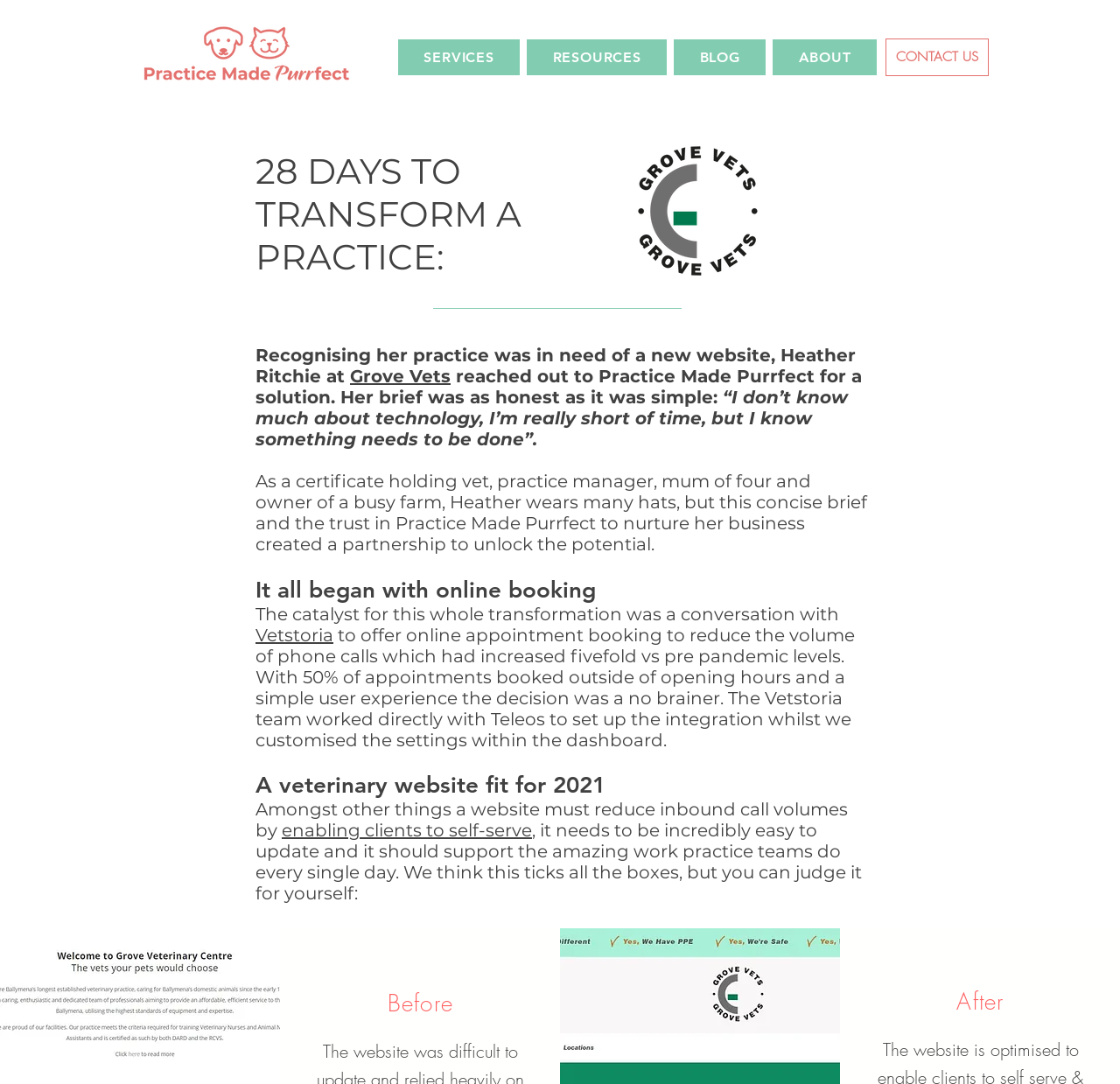Find the bounding box coordinates of the element to click in order to complete the given instruction: "View CONTACT US."

[0.791, 0.036, 0.883, 0.07]